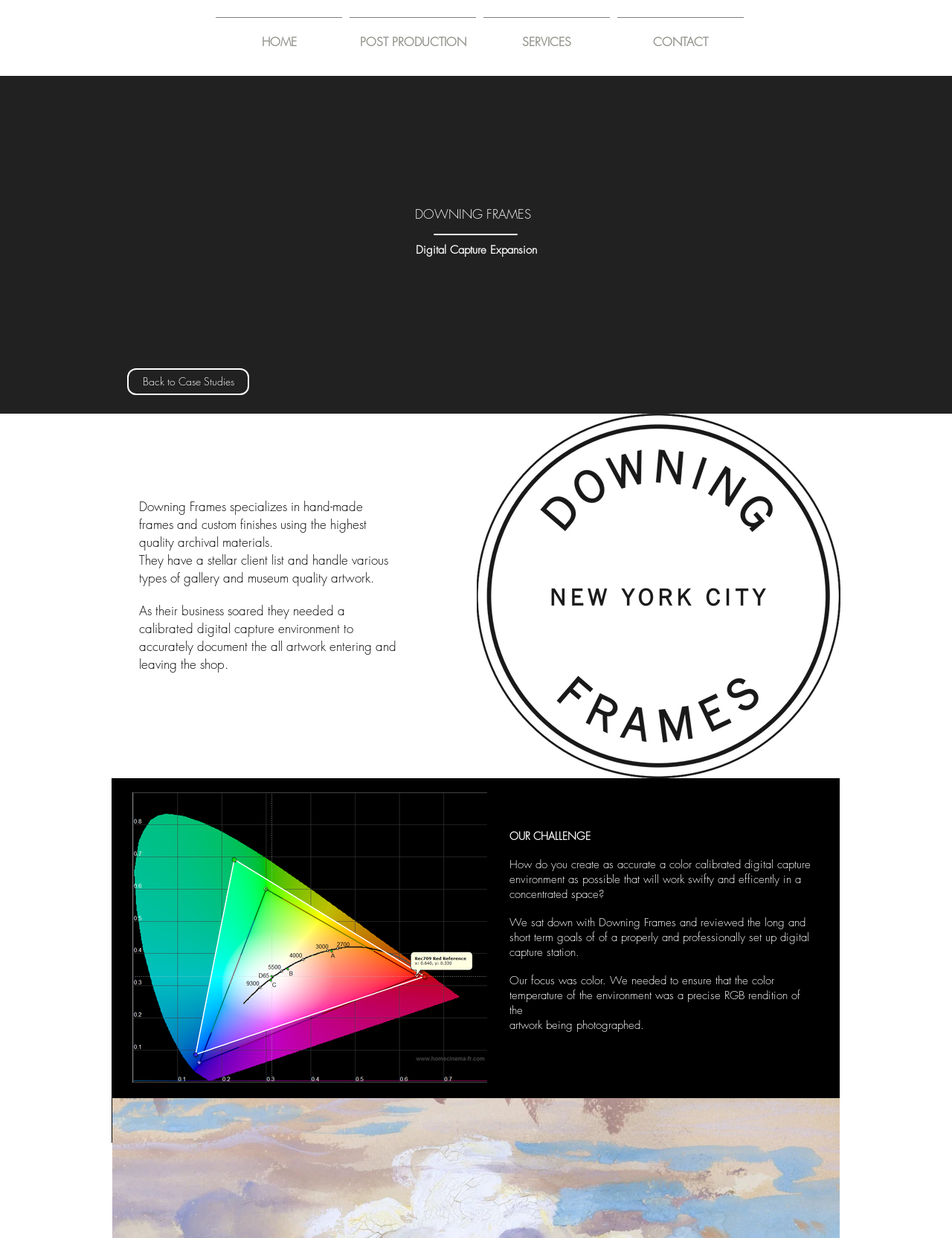Extract the bounding box coordinates for the HTML element that matches this description: "POST PRODUCTION". The coordinates should be four float numbers between 0 and 1, i.e., [left, top, right, bottom].

[0.363, 0.014, 0.504, 0.043]